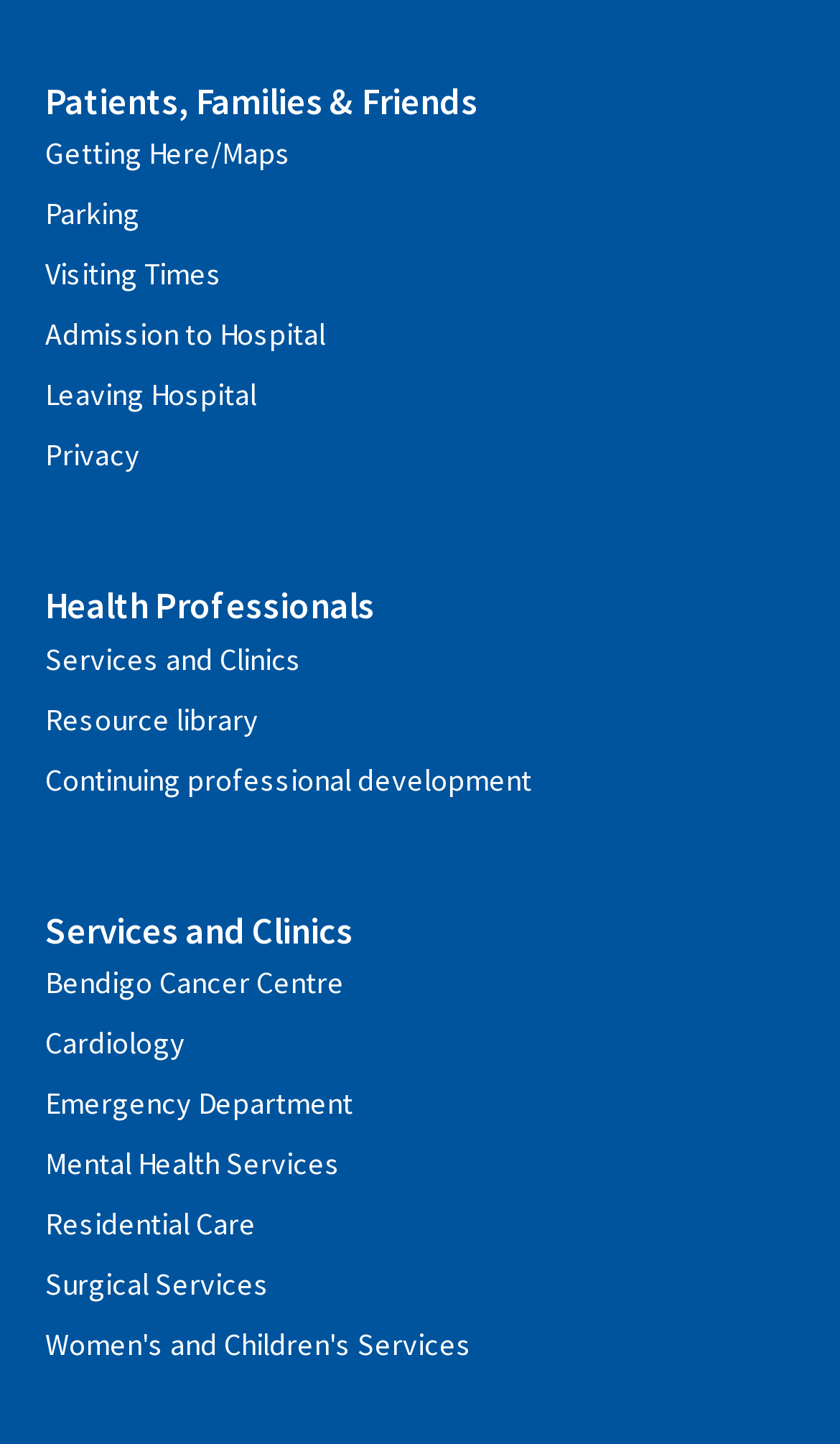Provide the bounding box coordinates for the area that should be clicked to complete the instruction: "Get directions to the hospital".

[0.054, 0.092, 0.346, 0.13]